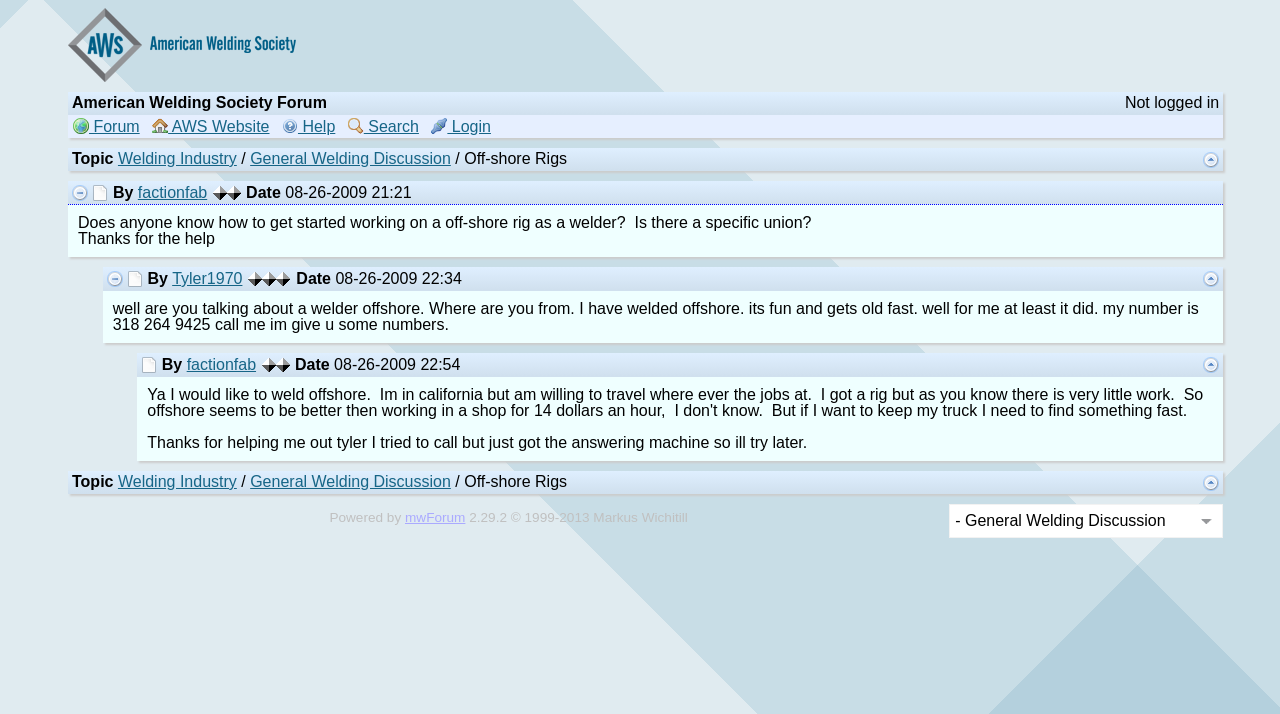Please find the bounding box coordinates of the element that you should click to achieve the following instruction: "Search for topics". The coordinates should be presented as four float numbers between 0 and 1: [left, top, right, bottom].

[0.272, 0.165, 0.327, 0.189]